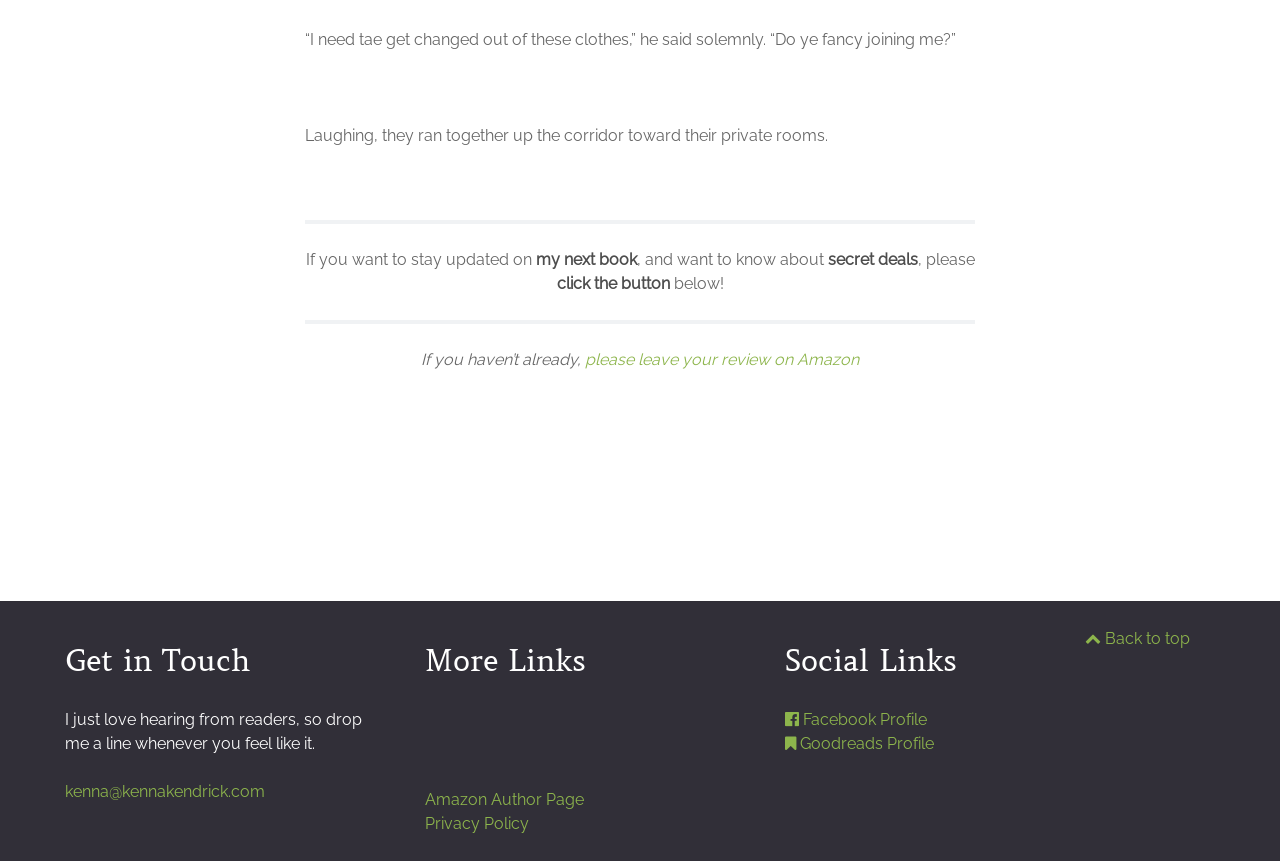What is the author's email address?
Look at the image and respond with a one-word or short-phrase answer.

kenna@kennakendrick.com